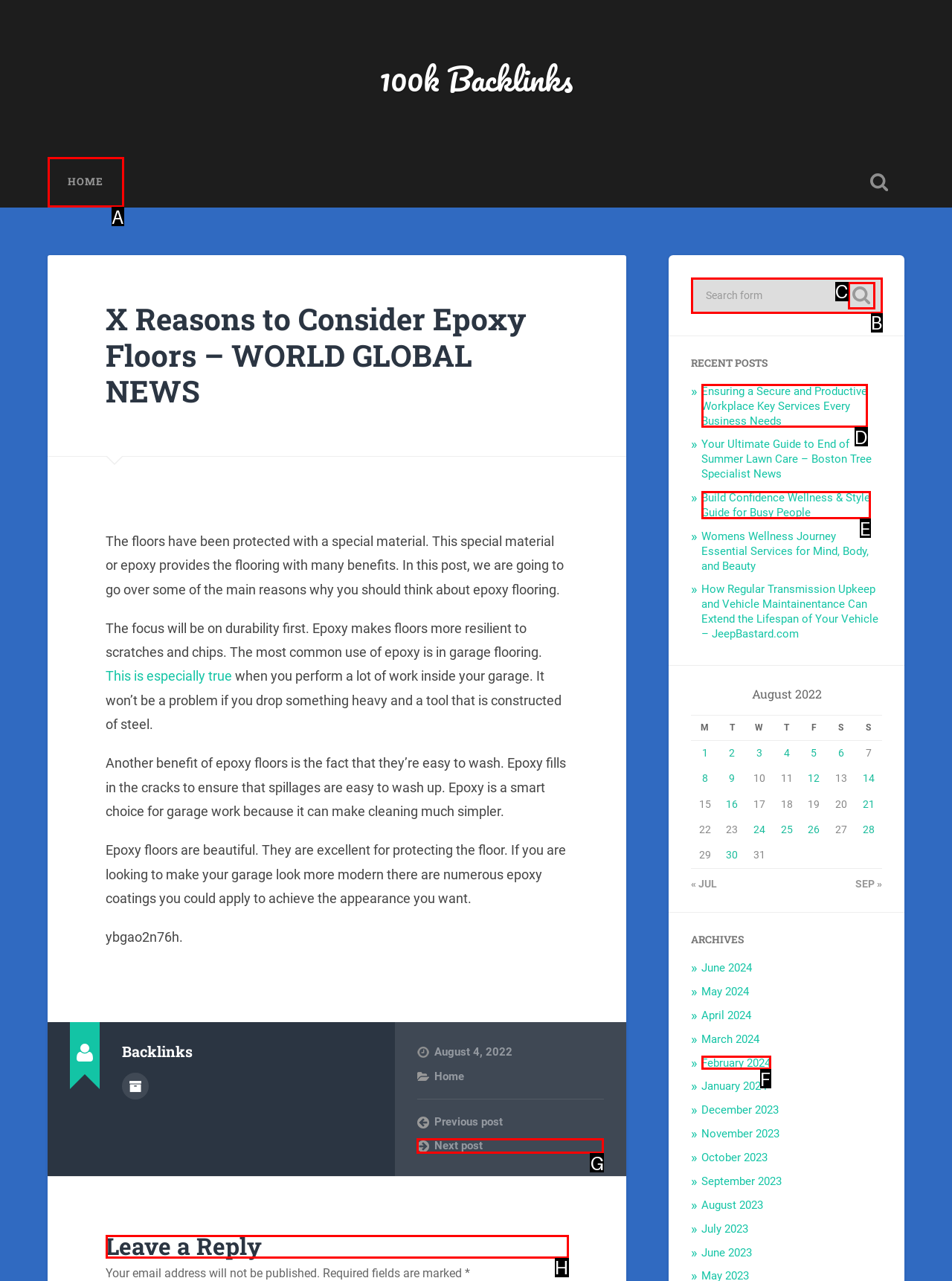Identify which HTML element should be clicked to fulfill this instruction: Leave a reply Reply with the correct option's letter.

H